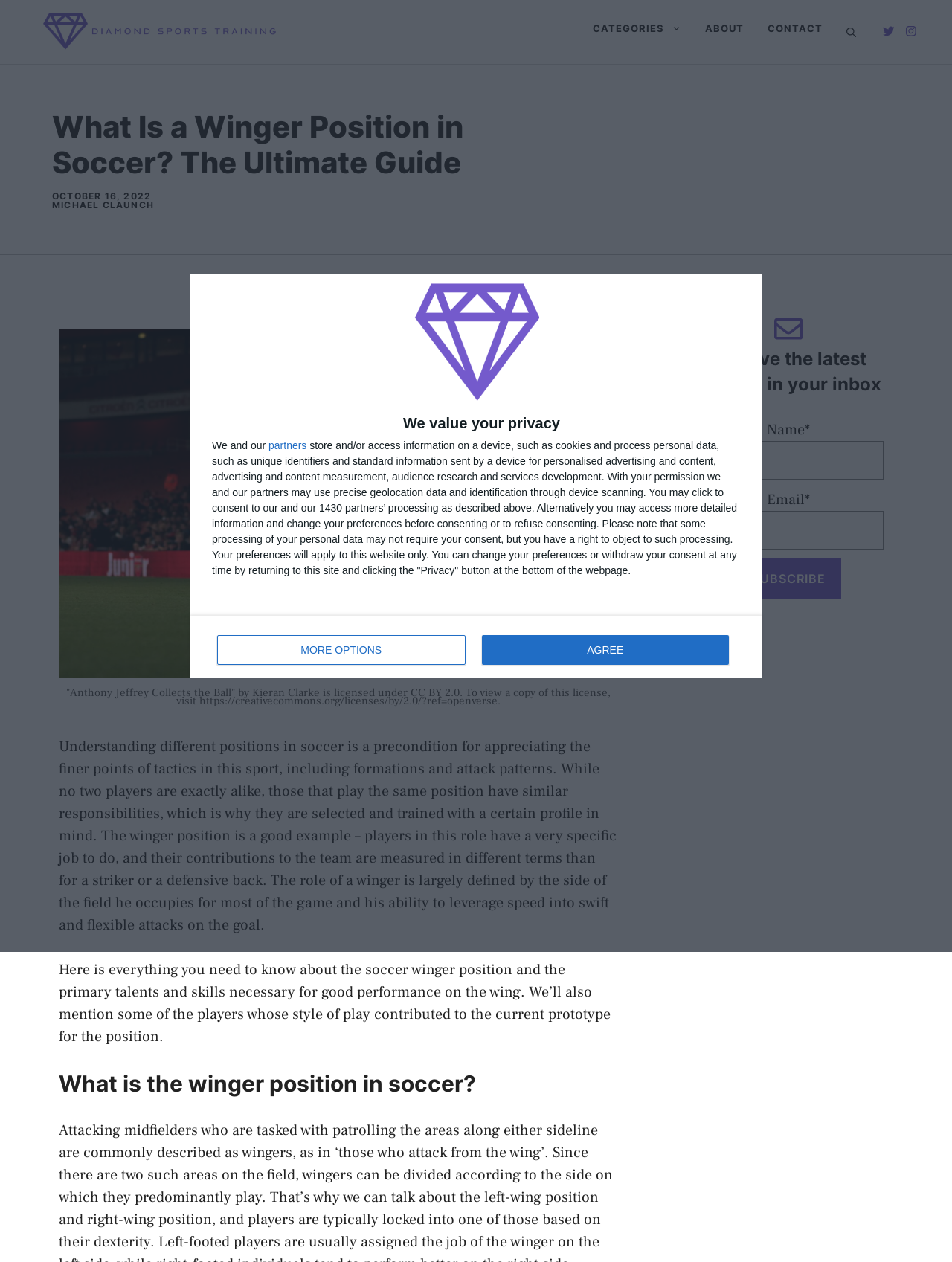Provide the bounding box coordinates for the specified HTML element described in this description: "parent_node: Name* name="submit" value="Subscribe"". The coordinates should be four float numbers ranging from 0 to 1, in the format [left, top, right, bottom].

[0.773, 0.443, 0.883, 0.475]